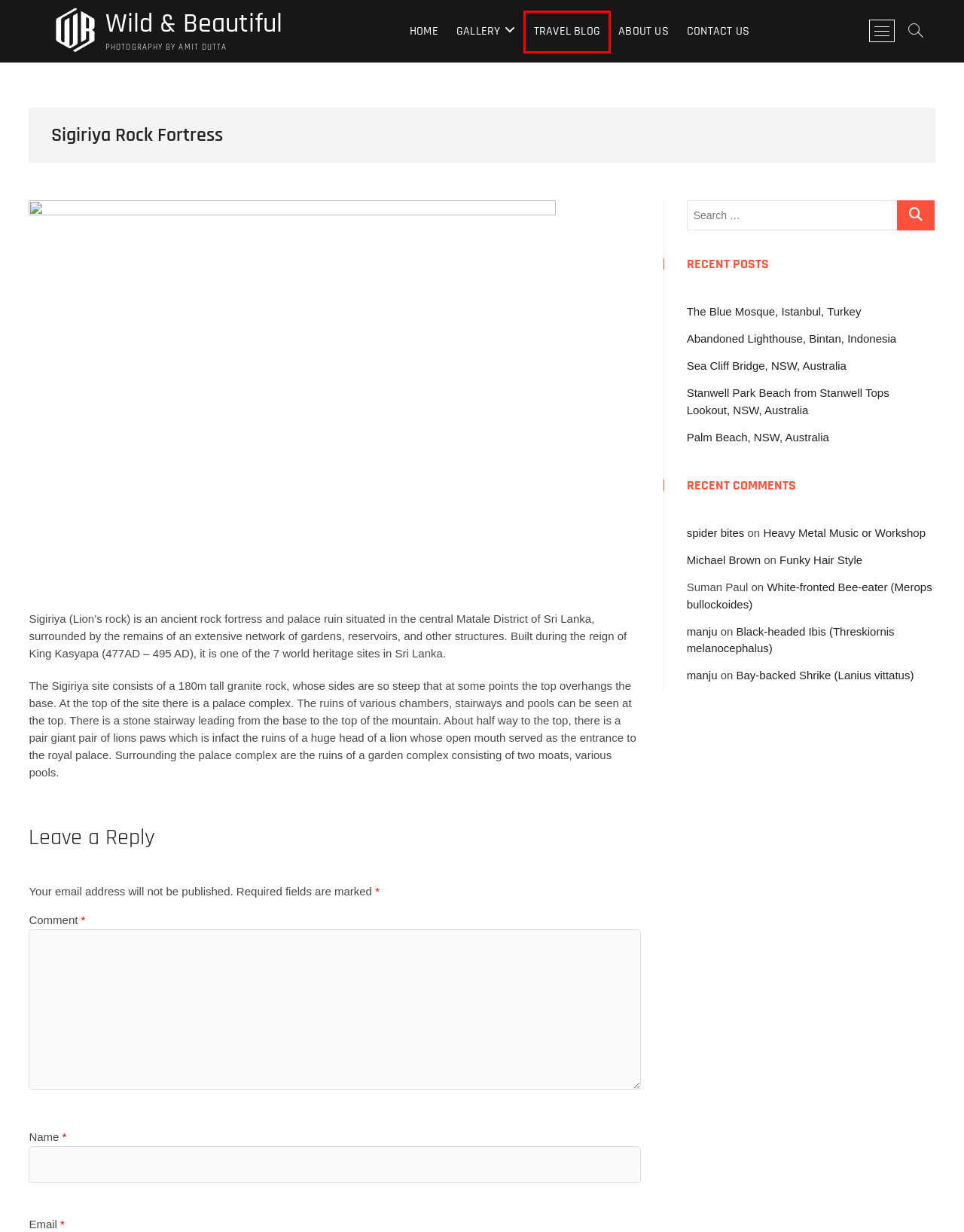Examine the screenshot of a webpage with a red bounding box around a UI element. Your task is to identify the webpage description that best corresponds to the new webpage after clicking the specified element. The given options are:
A. Funky Hair Style – Wild & Beautiful
B. Palm Beach, NSW, Australia – Wild & Beautiful
C. White-fronted Bee-eater (Merops bullockoides) – Wild & Beautiful
D. Bay-backed Shrike (Lanius vittatus) – Wild & Beautiful
E. Foto Traveller | live your passion...
F. The Blue Mosque, Istanbul, Turkey – Wild & Beautiful
G. About Us – Wild & Beautiful
H. Abandoned Lighthouse, Bintan, Indonesia – Wild & Beautiful

E